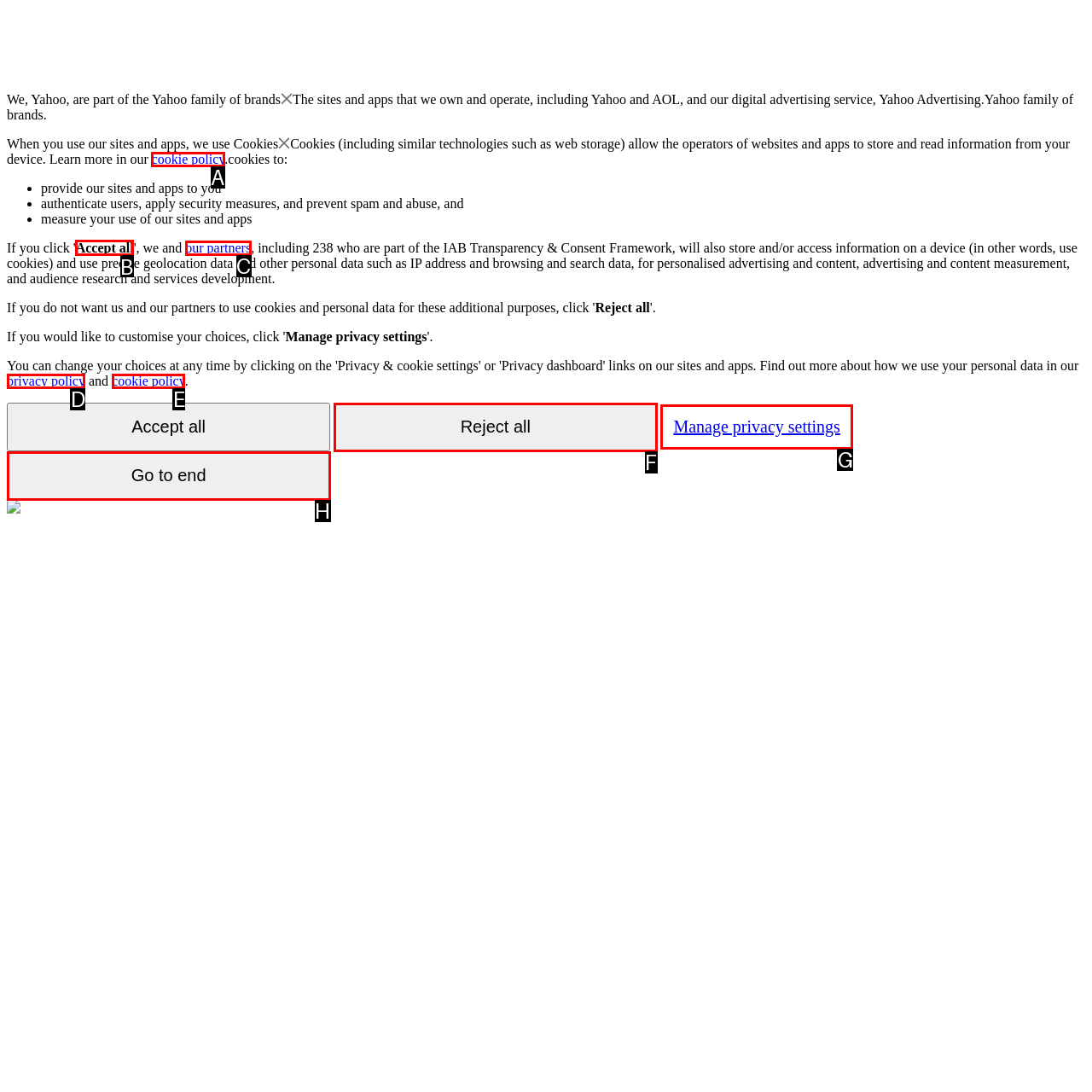Point out the specific HTML element to click to complete this task: Click the 'Accept all' button Reply with the letter of the chosen option.

B